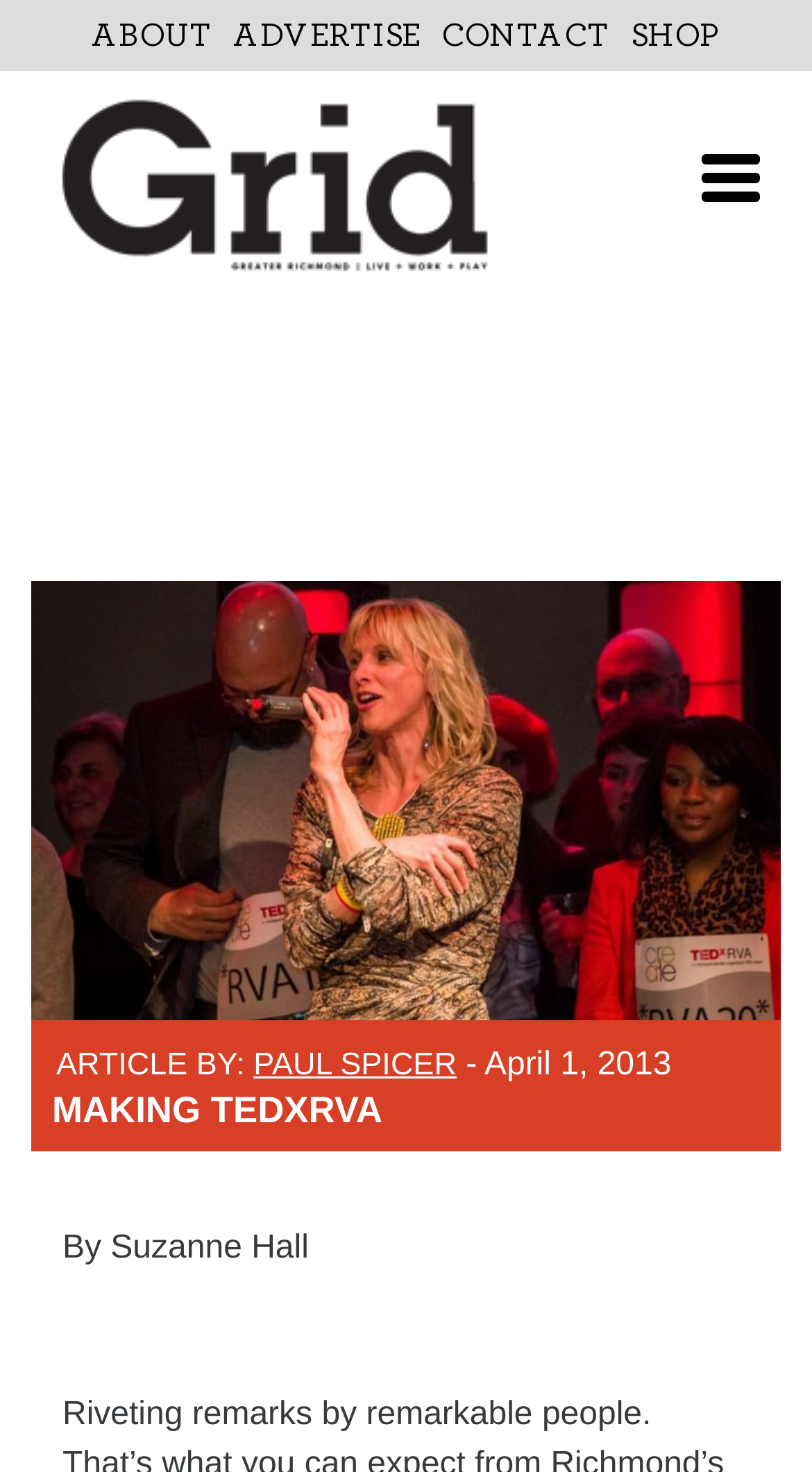Find the bounding box coordinates of the element to click in order to complete this instruction: "click SHOP link". The bounding box coordinates must be four float numbers between 0 and 1, denoted as [left, top, right, bottom].

[0.764, 0.0, 0.9, 0.048]